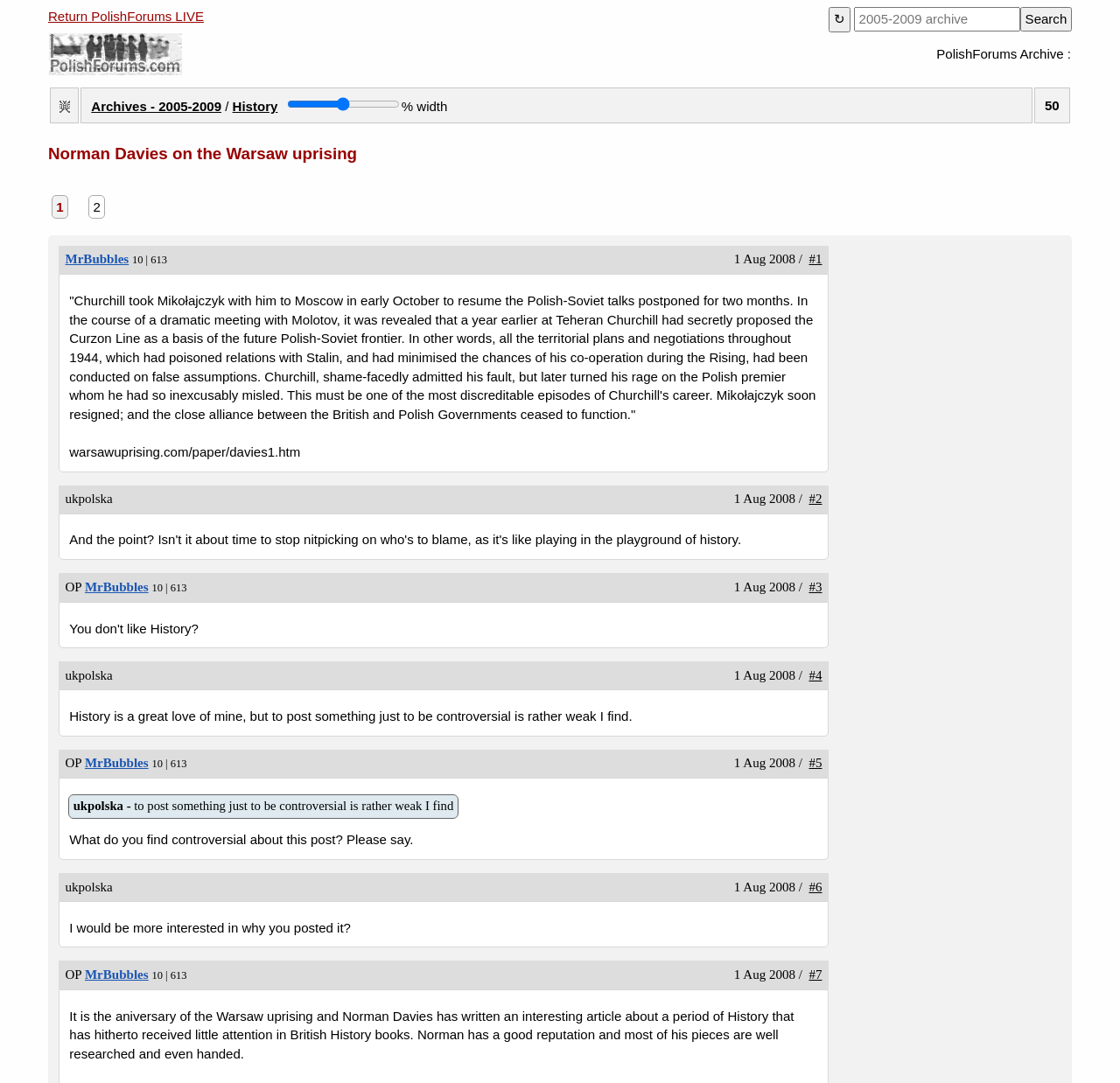Show the bounding box coordinates for the HTML element as described: "MrBubbles".

[0.076, 0.893, 0.133, 0.906]